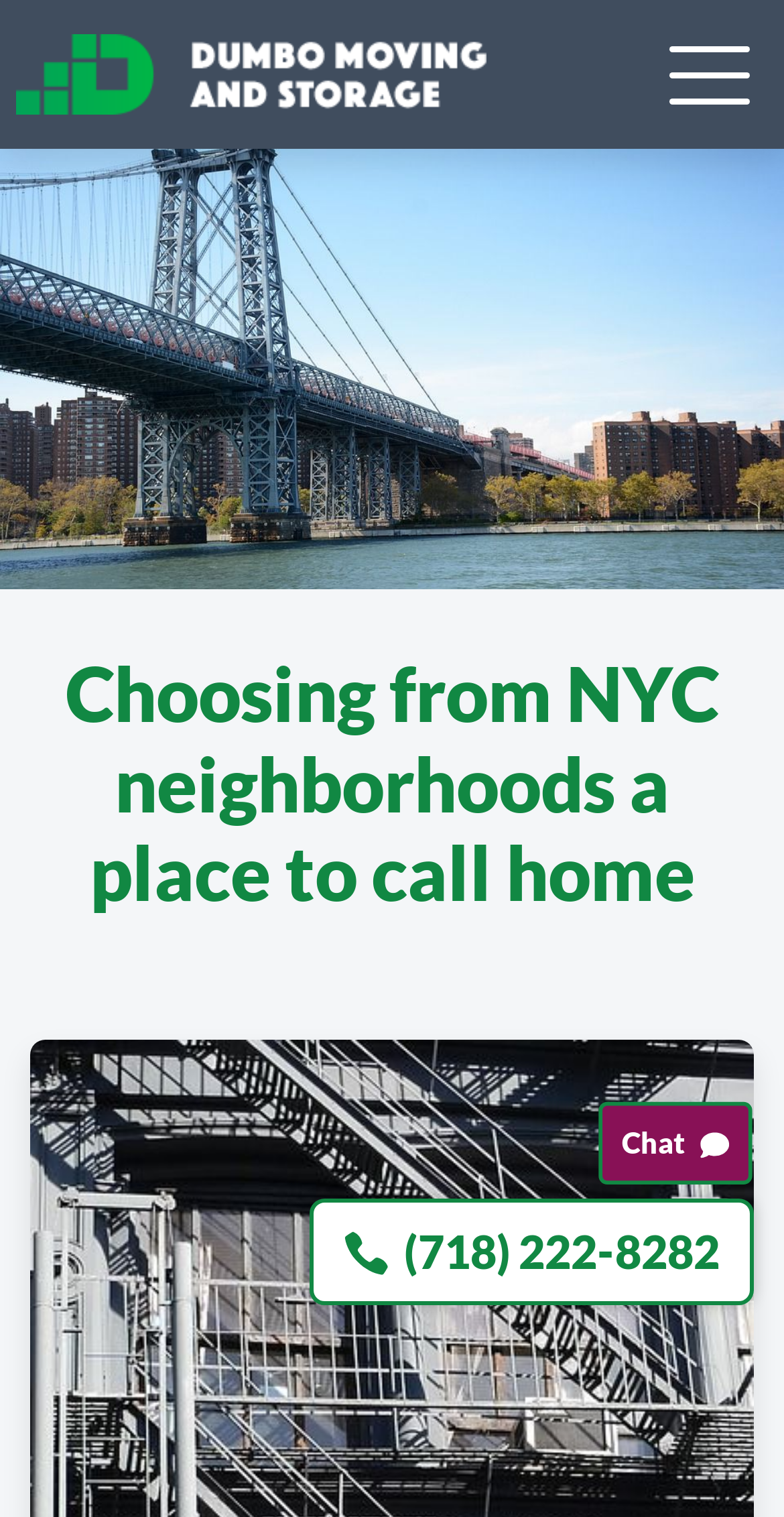Determine the bounding box coordinates of the clickable region to execute the instruction: "Get a Free Quote". The coordinates should be four float numbers between 0 and 1, denoted as [left, top, right, bottom].

[0.0, 0.098, 1.0, 0.169]